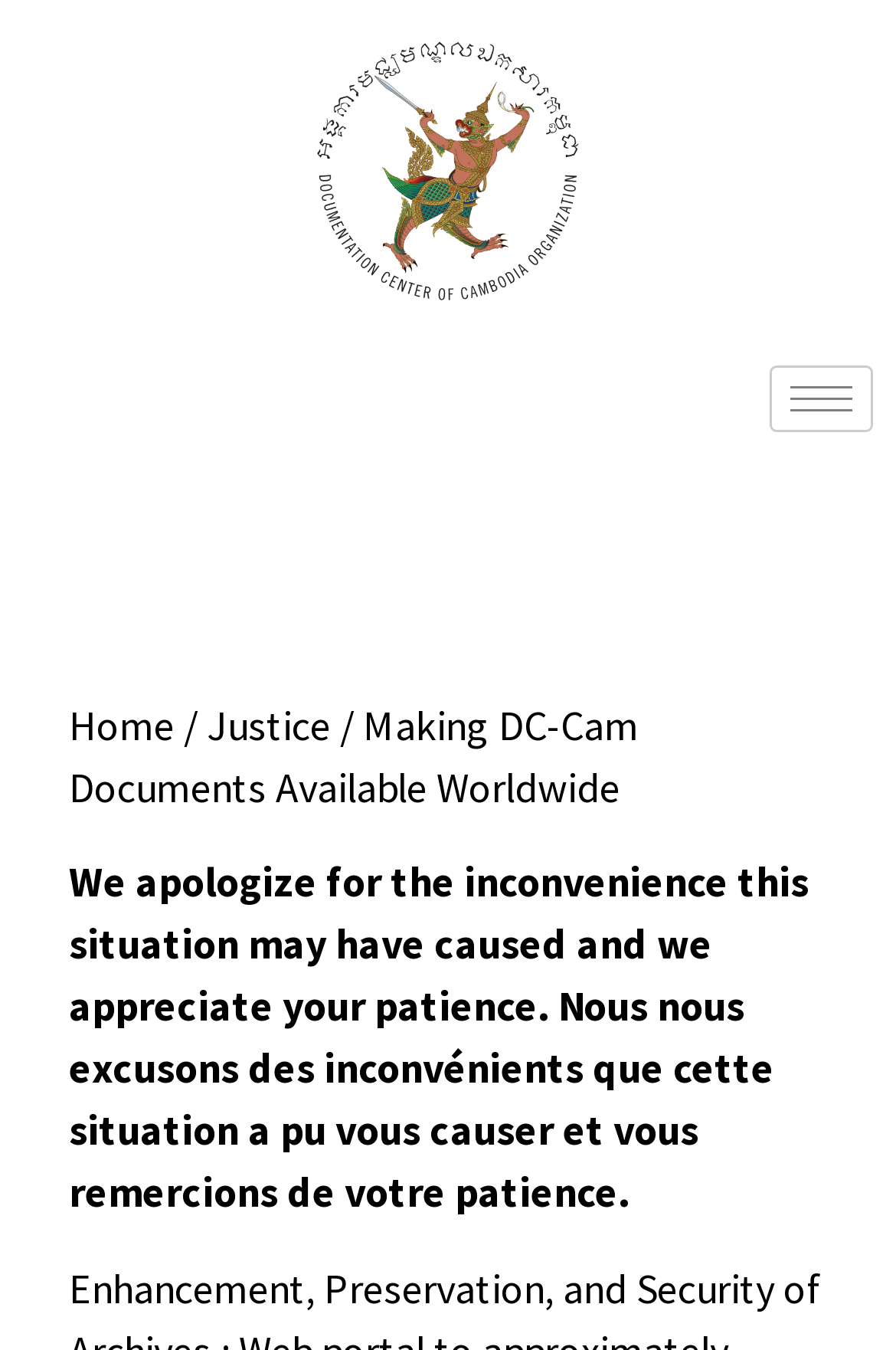What is the first menu item?
Refer to the image and respond with a one-word or short-phrase answer.

Home